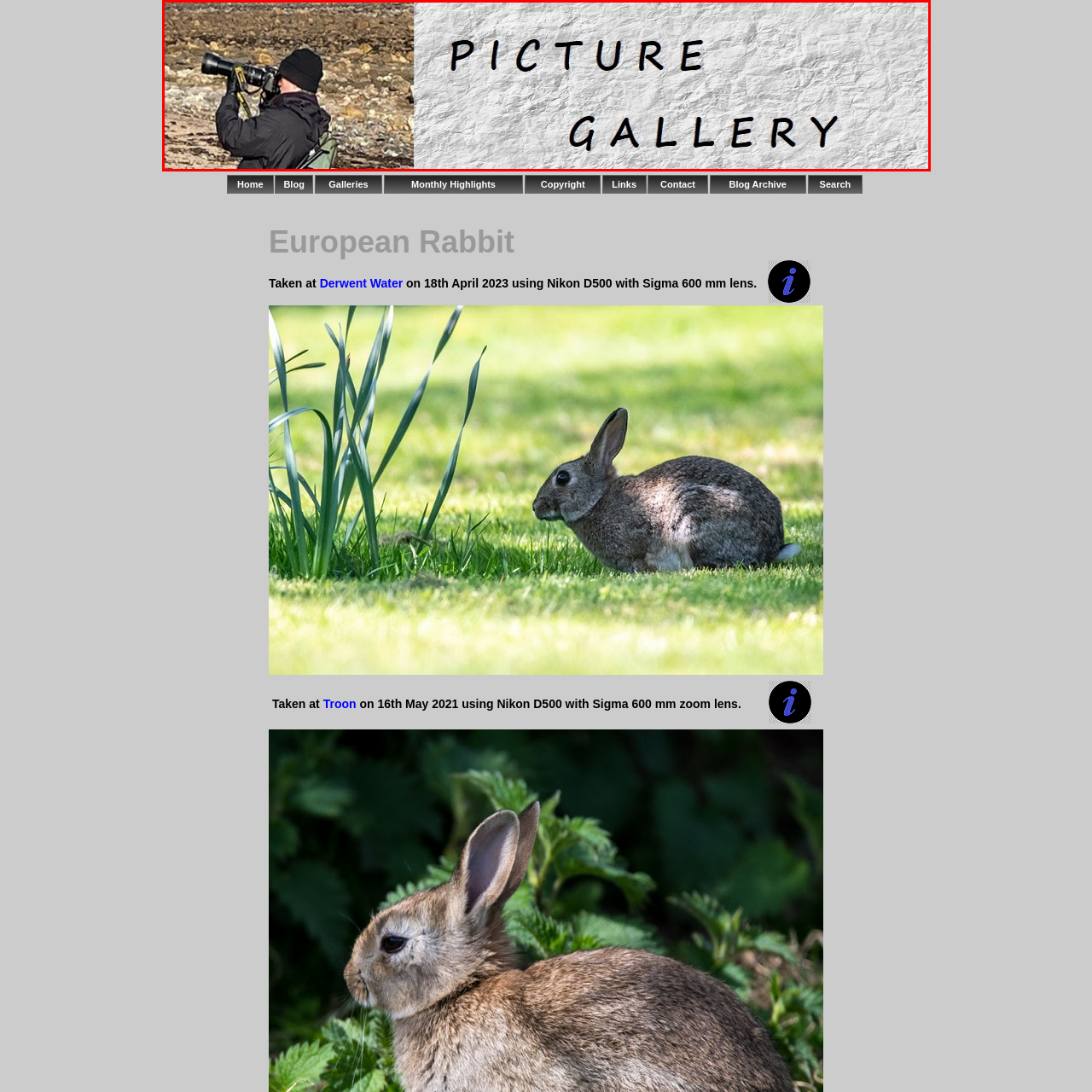Observe the image within the red bounding box carefully and provide an extensive answer to the following question using the visual cues: What is the title of the gallery?

The title 'Picture Gallery' highlights the artistic endeavor behind wildlife observation and photography, which is the theme of the collection showcasing wildlife photography.